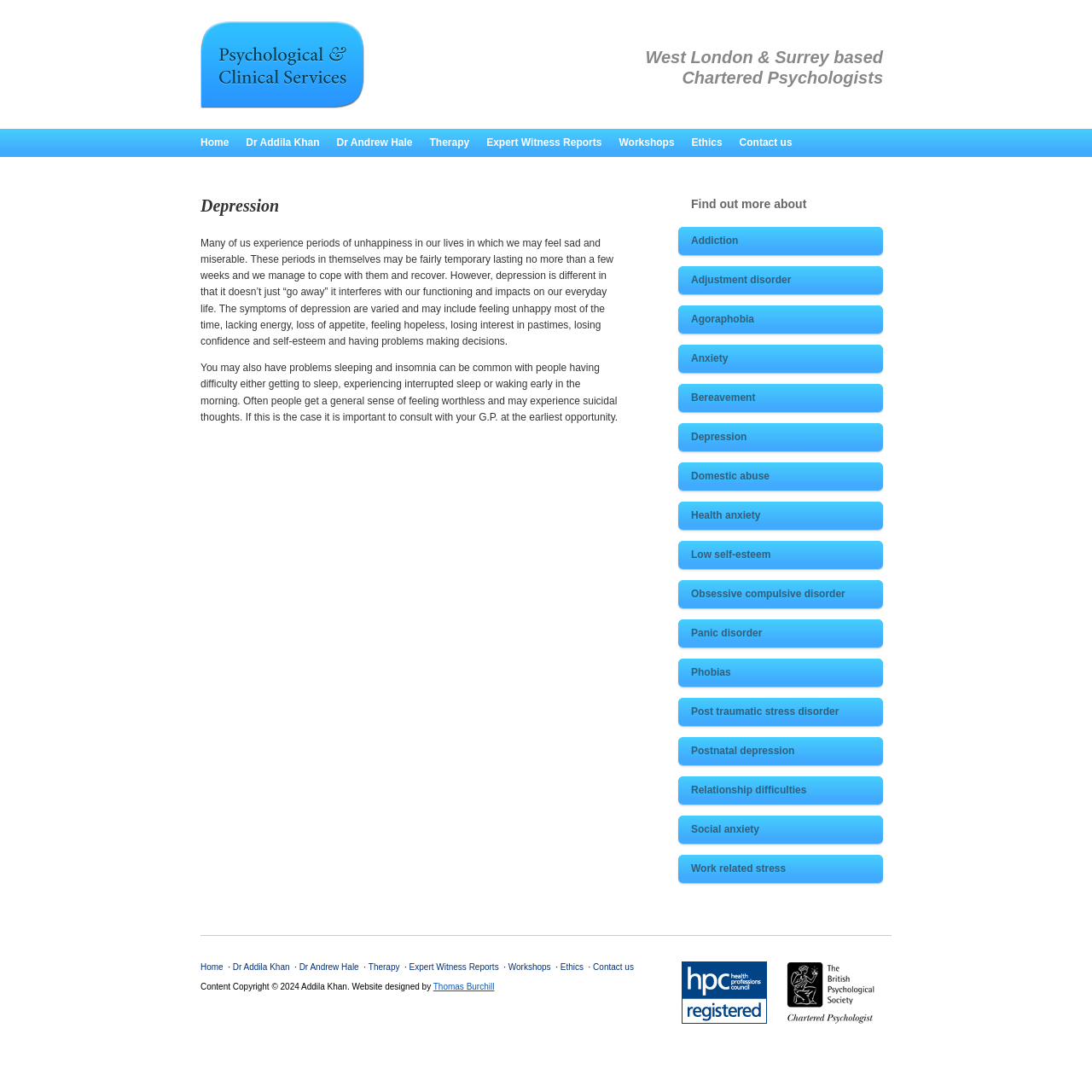Please specify the coordinates of the bounding box for the element that should be clicked to carry out this instruction: "Read about depression". The coordinates must be four float numbers between 0 and 1, formatted as [left, top, right, bottom].

[0.184, 0.181, 0.566, 0.196]